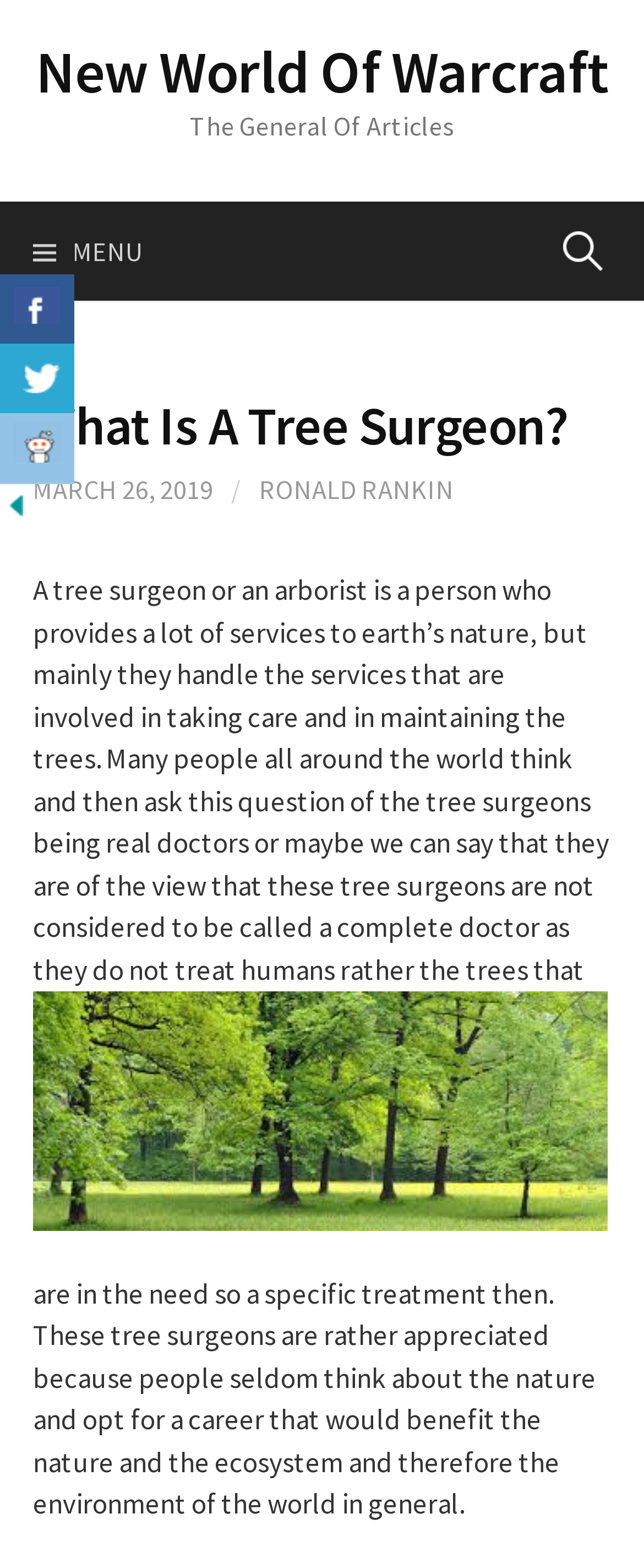Extract the primary heading text from the webpage.

New World Of Warcraft